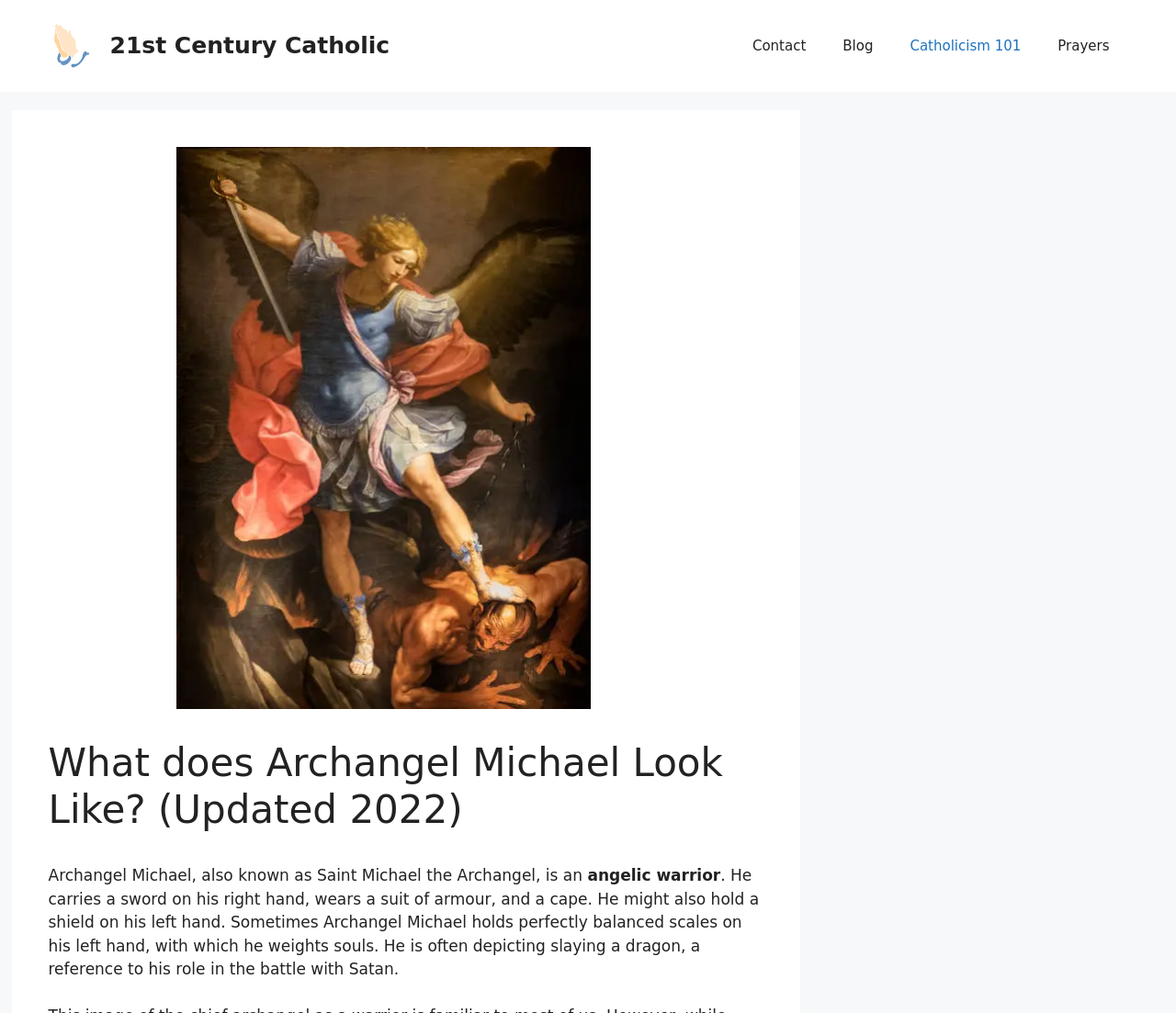Given the description "Catholicism 101", determine the bounding box of the corresponding UI element.

[0.758, 0.018, 0.884, 0.073]